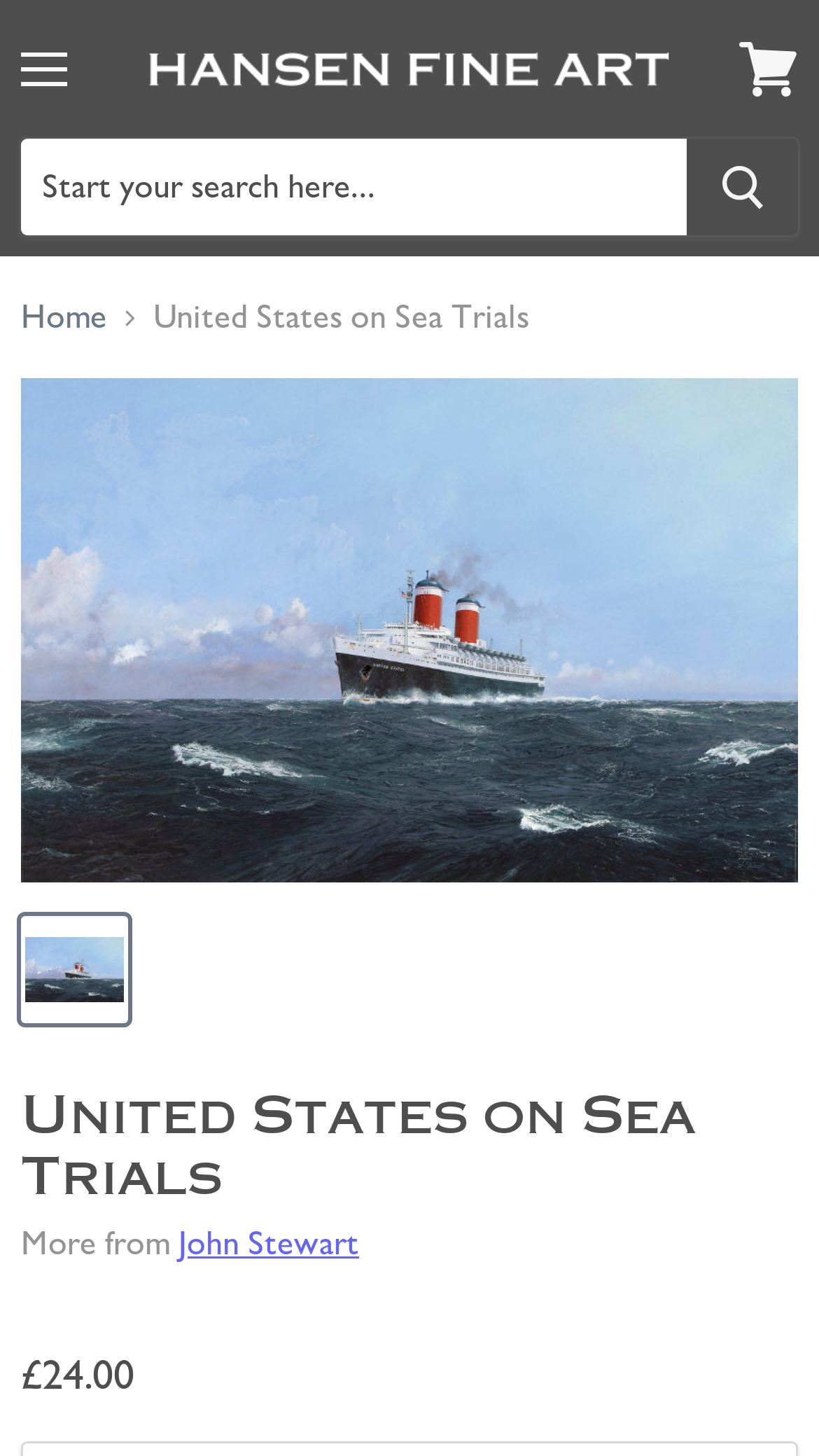Generate an in-depth caption that captures all aspects of the webpage.

The webpage appears to be an e-commerce page for a marine painting print of the United States Lines SS United States by Maritime Artist John Stewart. 

At the top left, there is a "Menu" link. Next to it, there is a layout table that spans most of the width of the page. 

Below the menu, there is a search bar with a "Search" button to its right. 

On the top right, there is a "View cart" link. 

Below the search bar, there is a breadcrumb navigation section that shows the current page's location in the website's hierarchy. It starts with a "Home" link, followed by a text "United States on Sea Trials". 

Below the breadcrumb navigation, there is a large figure that takes up most of the page's width, containing an image of the United States on Sea Trials. 

Below the image, there is a product thumbnail navigation section that contains a button with a smaller image of the United States on Sea Trials. 

Next to the button, there is a heading that reads "United States on Sea Trials". 

Below the heading, there is a text "More from" followed by a link to the artist "John Stewart". 

Finally, at the bottom left, there is a price tag of "£24.00".